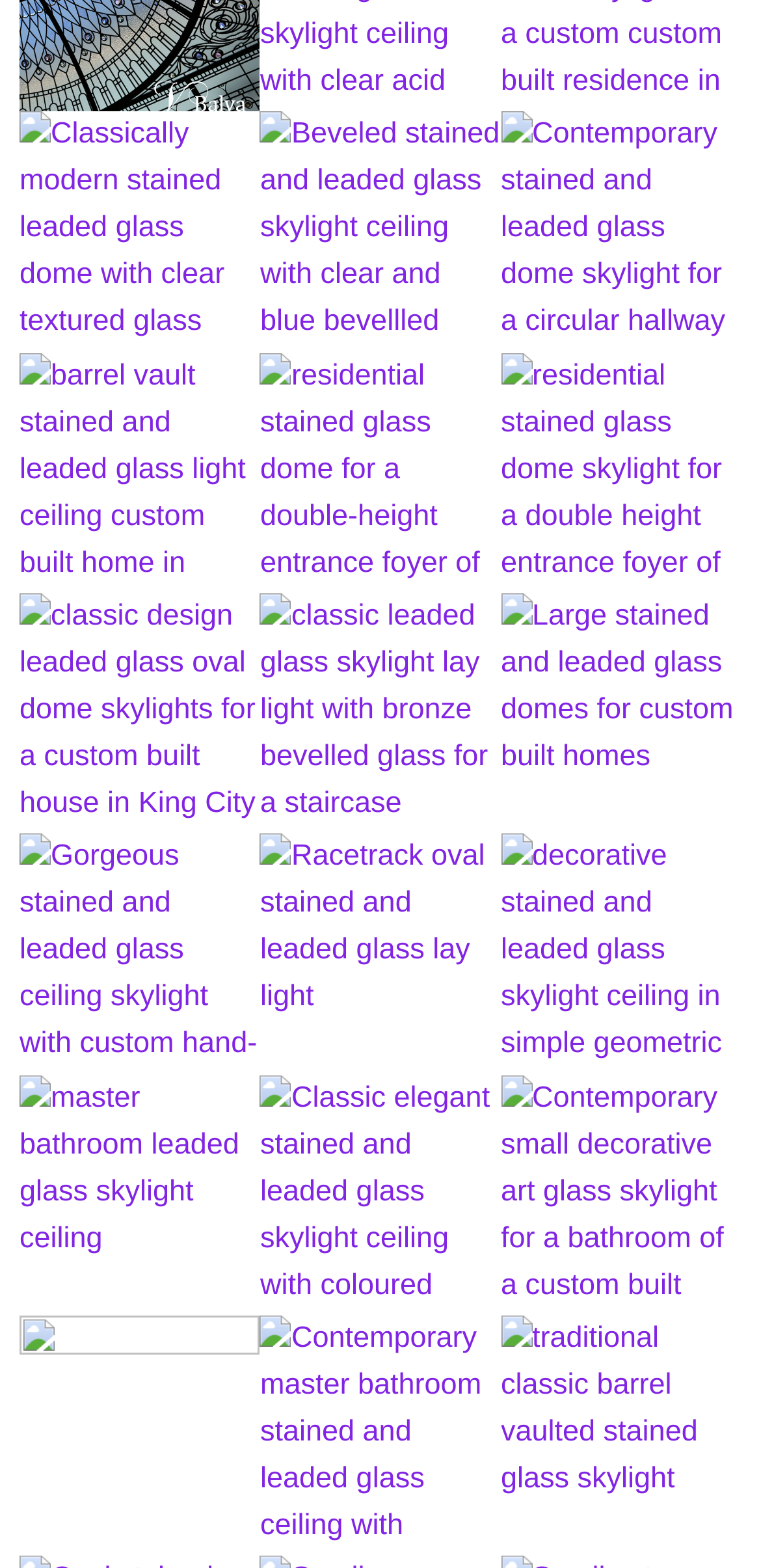Determine the bounding box coordinates of the clickable element to achieve the following action: 'Read about B&O PLAY presents Earset'. Provide the coordinates as four float values between 0 and 1, formatted as [left, top, right, bottom].

None